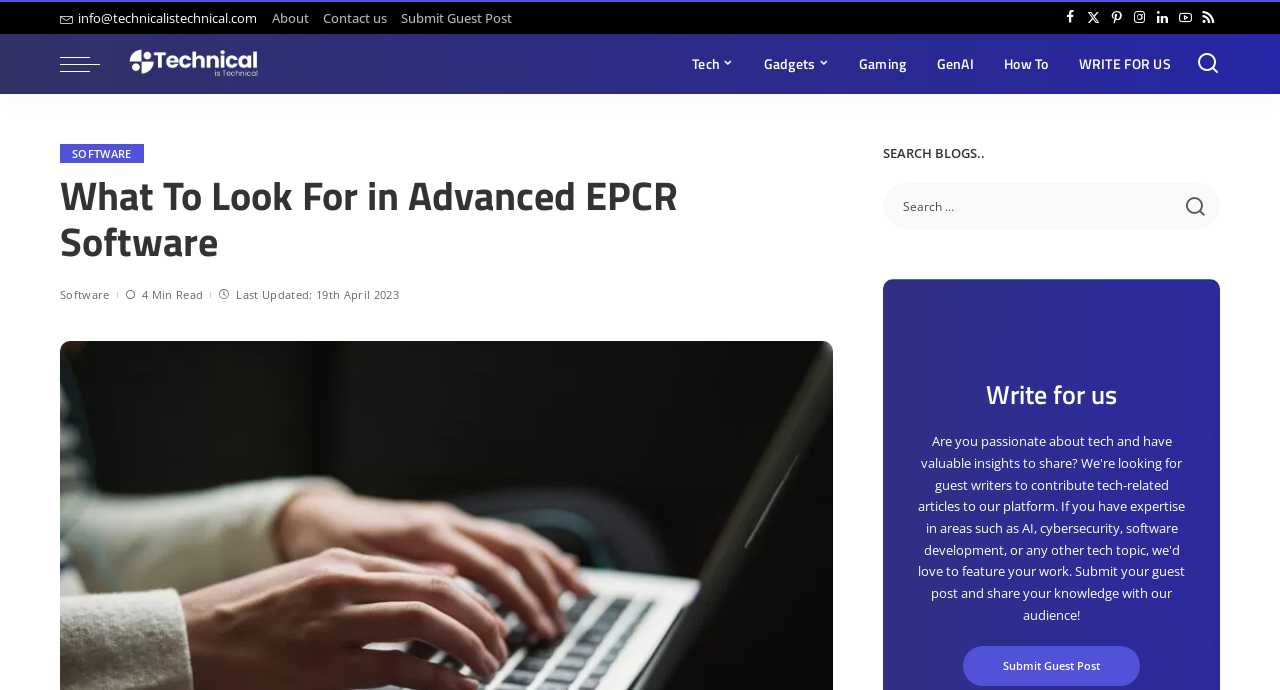Give a comprehensive overview of the webpage, including key elements.

This webpage appears to be a blog or article page focused on advanced EPCR software. At the top, there is a navigation menu with links to various categories such as Tech, IoT, 5G, AI-ML, and more. Below the navigation menu, there is a heading that reads "What To Look For in Advanced EPCR Software". 

To the left of the heading, there is a link to "Software" and a static text that indicates the article's reading time, which is 4 minutes. Below the heading, there is a timestamp showing when the article was last updated, which is April 19th, 2023.

On the right side of the page, there is a search bar with a button labeled "Search" and a heading that reads "SEARCH BLOGS..". Below the search bar, there is a link to "Write for us" and a call-to-action button to "Submit Guest Post".

At the very top of the page, there are links to the website's social media profiles, including Facebook, Twitter, Pinterest, Instagram, LinkedIn, and YouTube. There is also a link to the website's RSS feed. 

In the top-left corner, there is a logo that reads "Technical is Technical" with a link to the website's main page. Below the logo, there is a menu trigger link and a main navigation menu with links to various categories.

Overall, the webpage appears to be a blog or article page focused on advanced EPCR software, with a navigation menu, search bar, and links to social media profiles and other relevant pages.